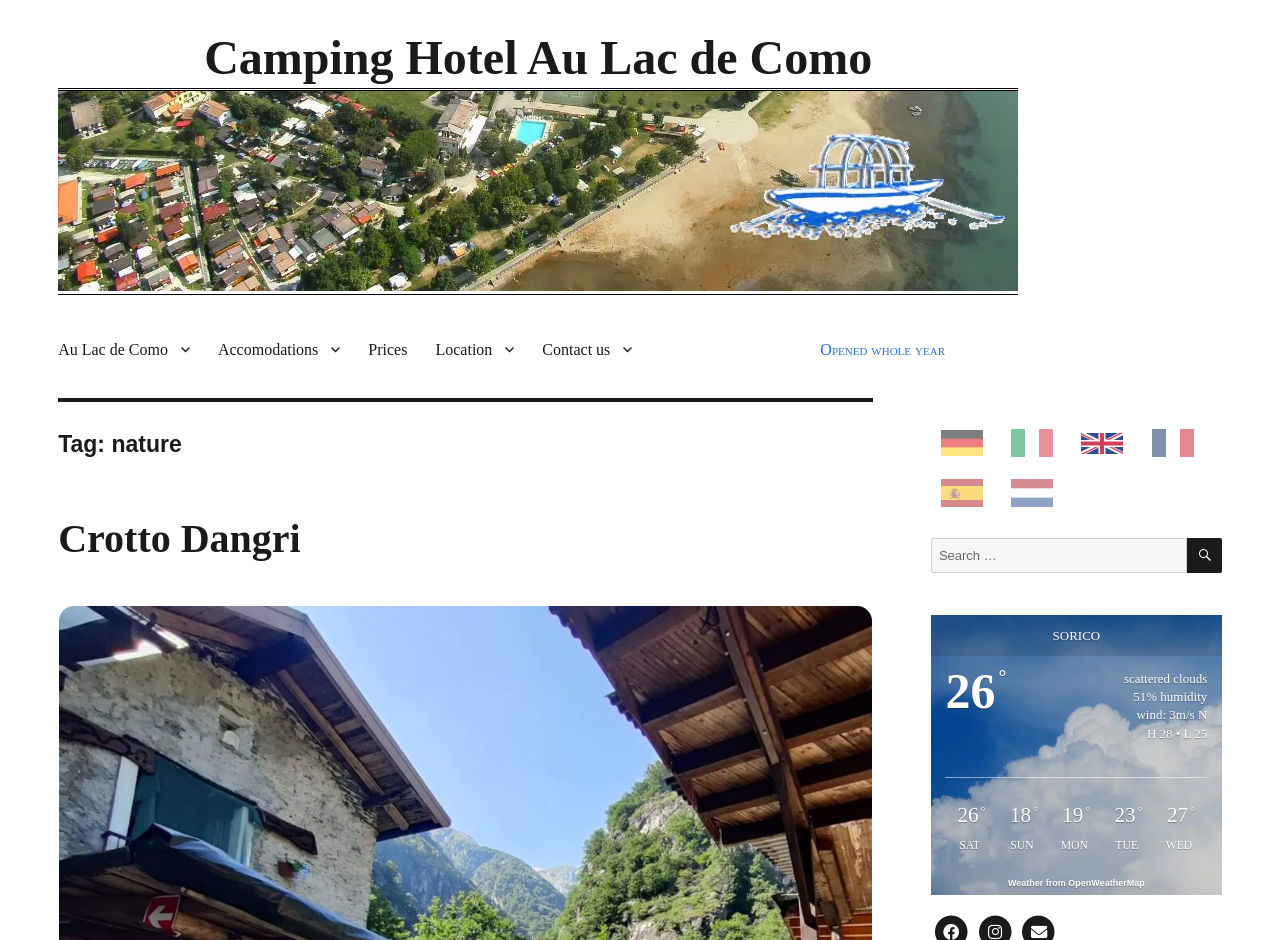Determine the bounding box coordinates for the clickable element required to fulfill the instruction: "Contact us". Provide the coordinates as four float numbers between 0 and 1, i.e., [left, top, right, bottom].

[0.413, 0.349, 0.505, 0.394]